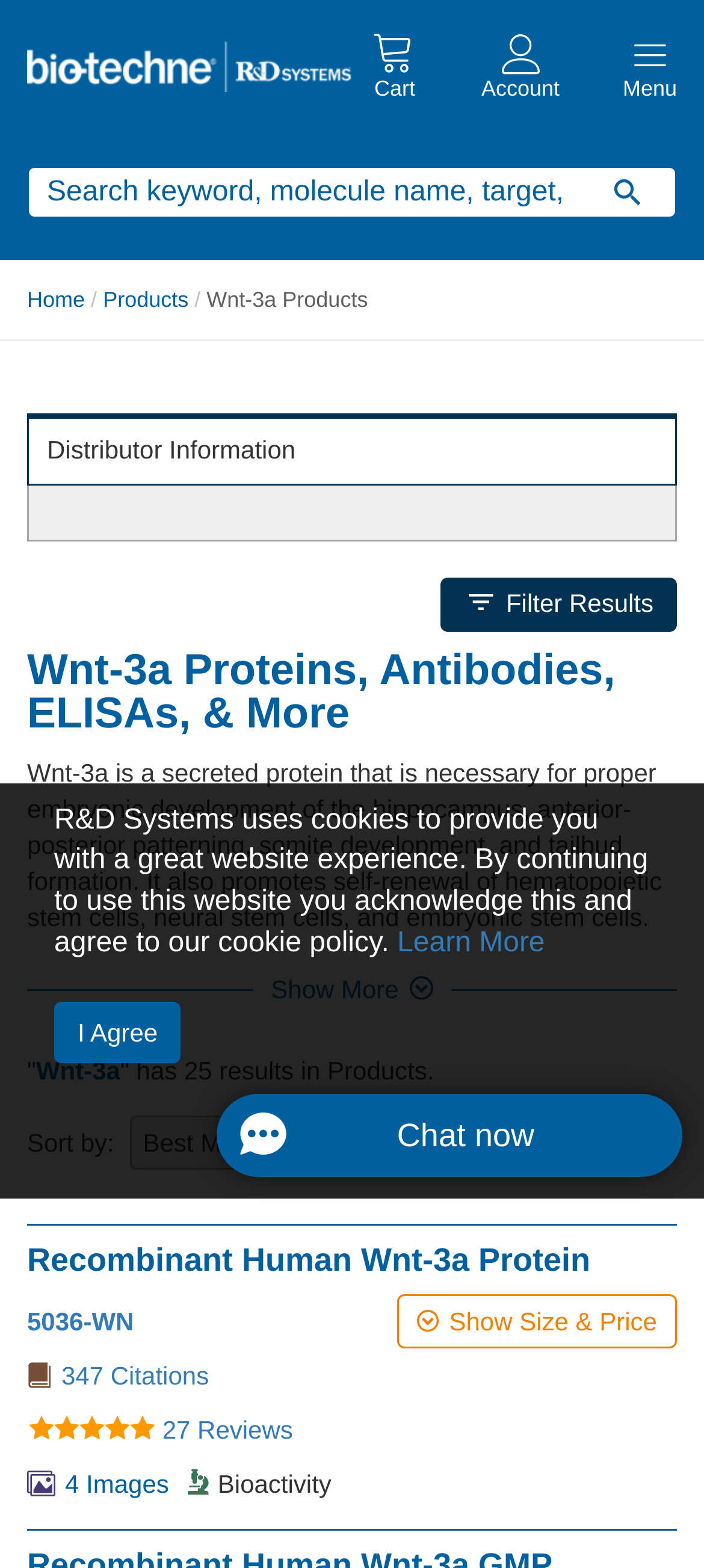What is the purpose of the button with the search icon?
Using the details shown in the screenshot, provide a comprehensive answer to the question.

I found a button with a search icon, which is commonly used to initiate a search. Therefore, I infer that the purpose of this button is to search for something on the website.